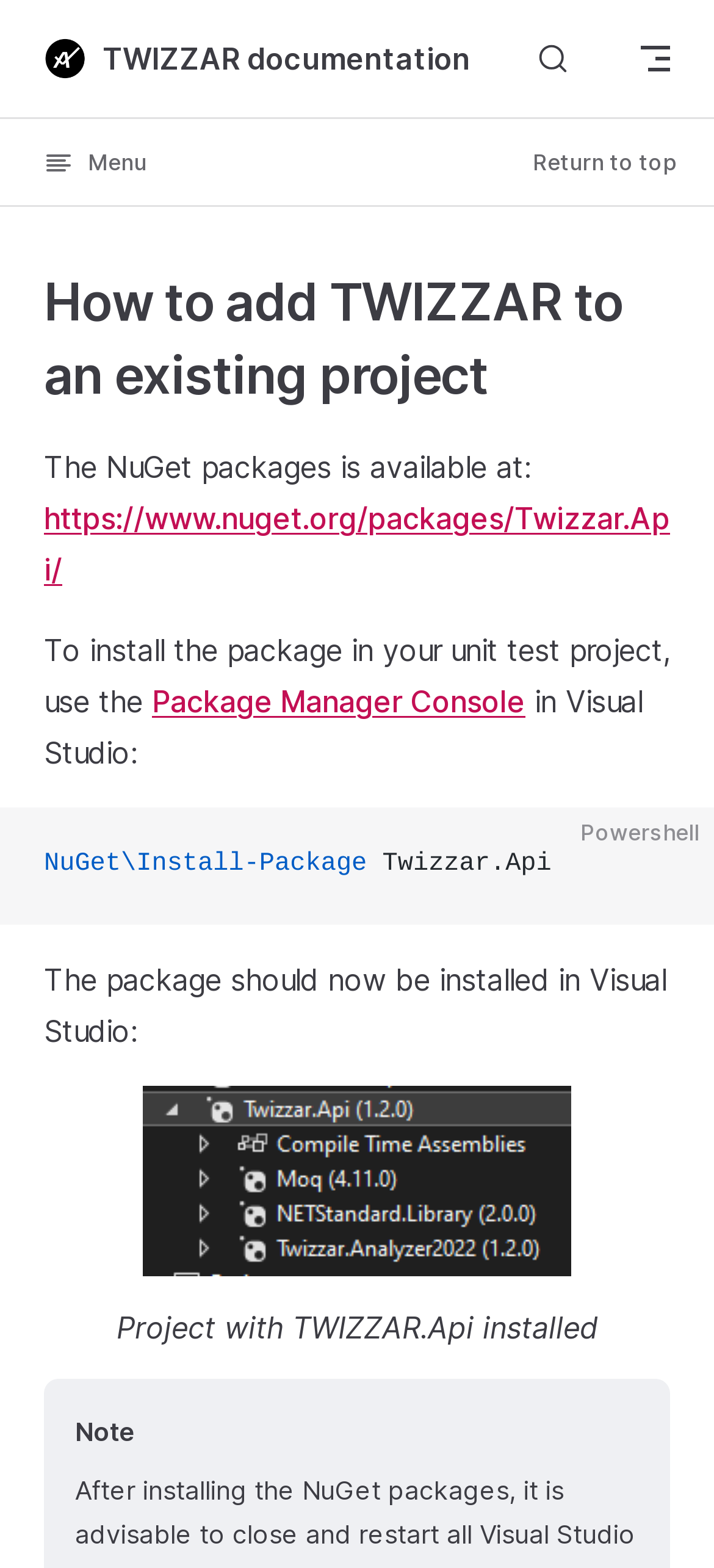Identify the bounding box coordinates of the HTML element based on this description: "Return to top".

[0.746, 0.09, 0.949, 0.118]